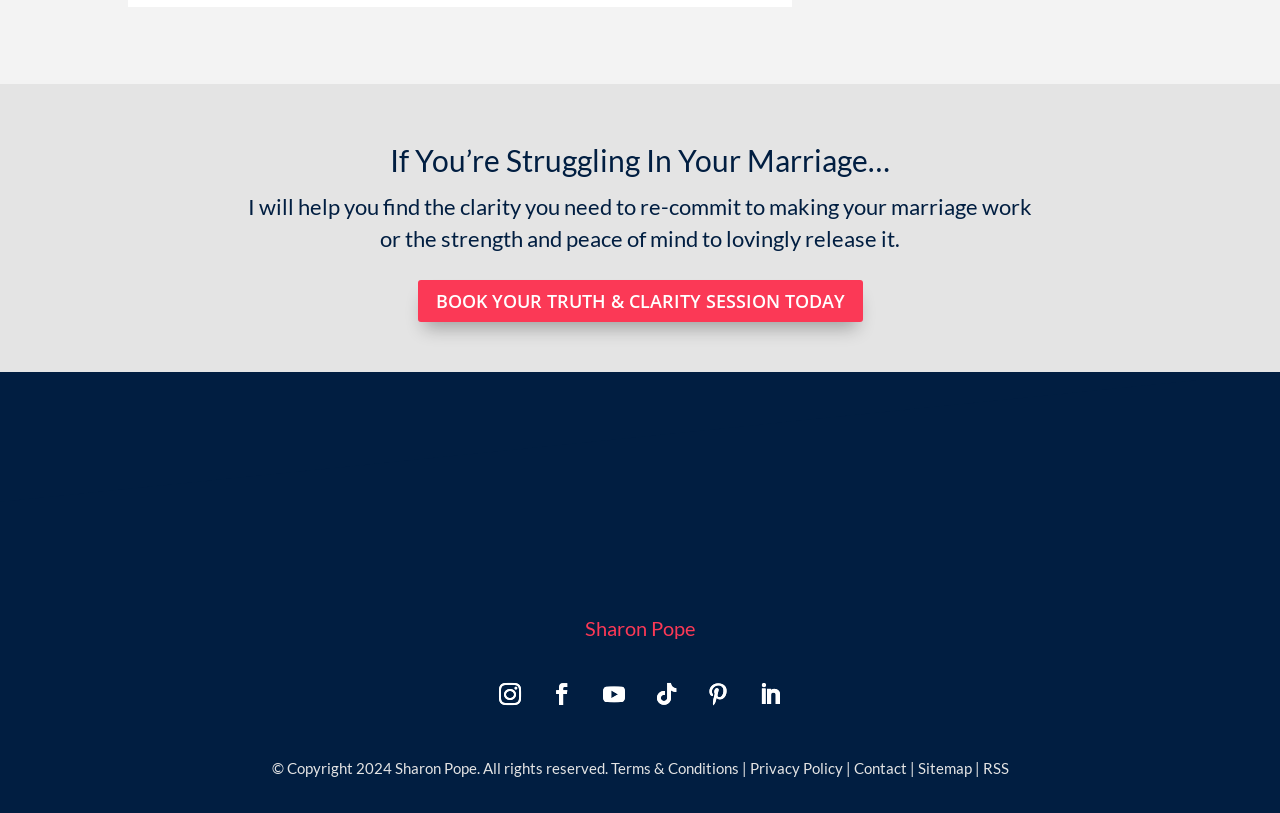Locate the bounding box coordinates of the area that needs to be clicked to fulfill the following instruction: "Book a truth and clarity session". The coordinates should be in the format of four float numbers between 0 and 1, namely [left, top, right, bottom].

[0.326, 0.345, 0.674, 0.396]